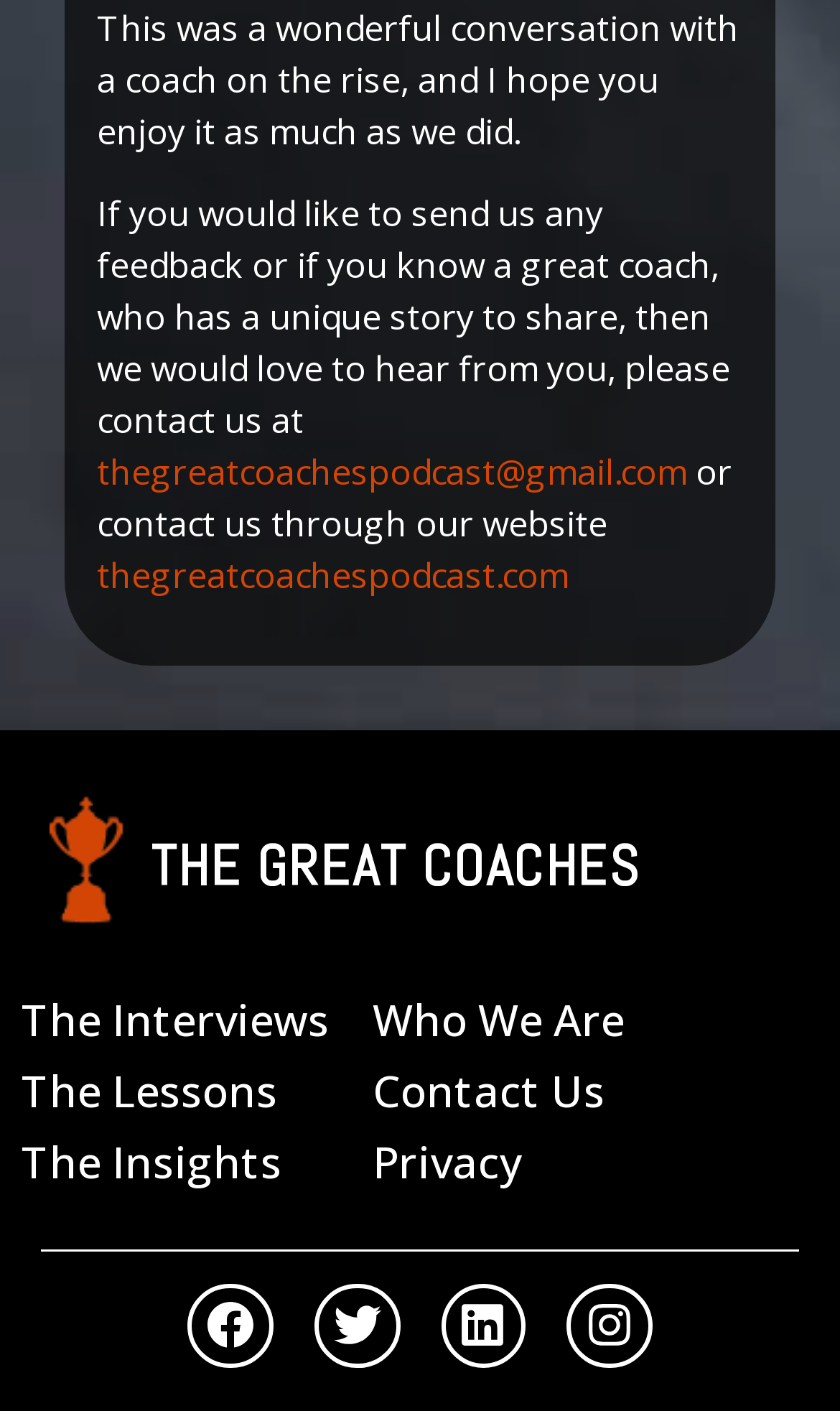What are the categories of content available on the website?
Refer to the image and provide a detailed answer to the question.

I found the categories of content by looking at the links 'The Interviews', 'The Lessons', and 'The Insights' on the page, which seem to be the main categories of content available on the website.